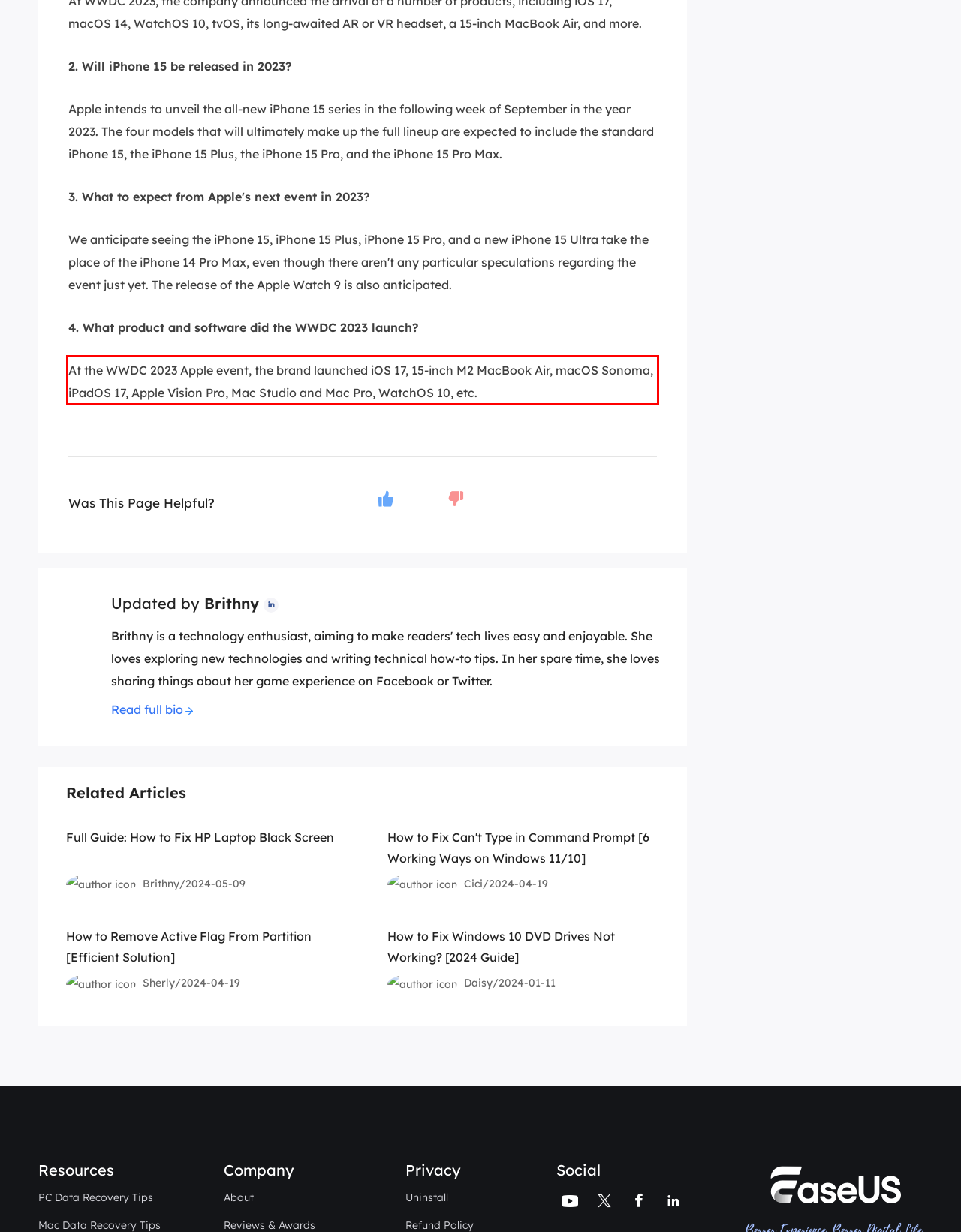Identify and extract the text within the red rectangle in the screenshot of the webpage.

At the WWDC 2023 Apple event, the brand launched iOS 17, 15-inch M2 MacBook Air, macOS Sonoma, iPadOS 17, Apple Vision Pro, Mac Studio and Mac Pro, WatchOS 10, etc.